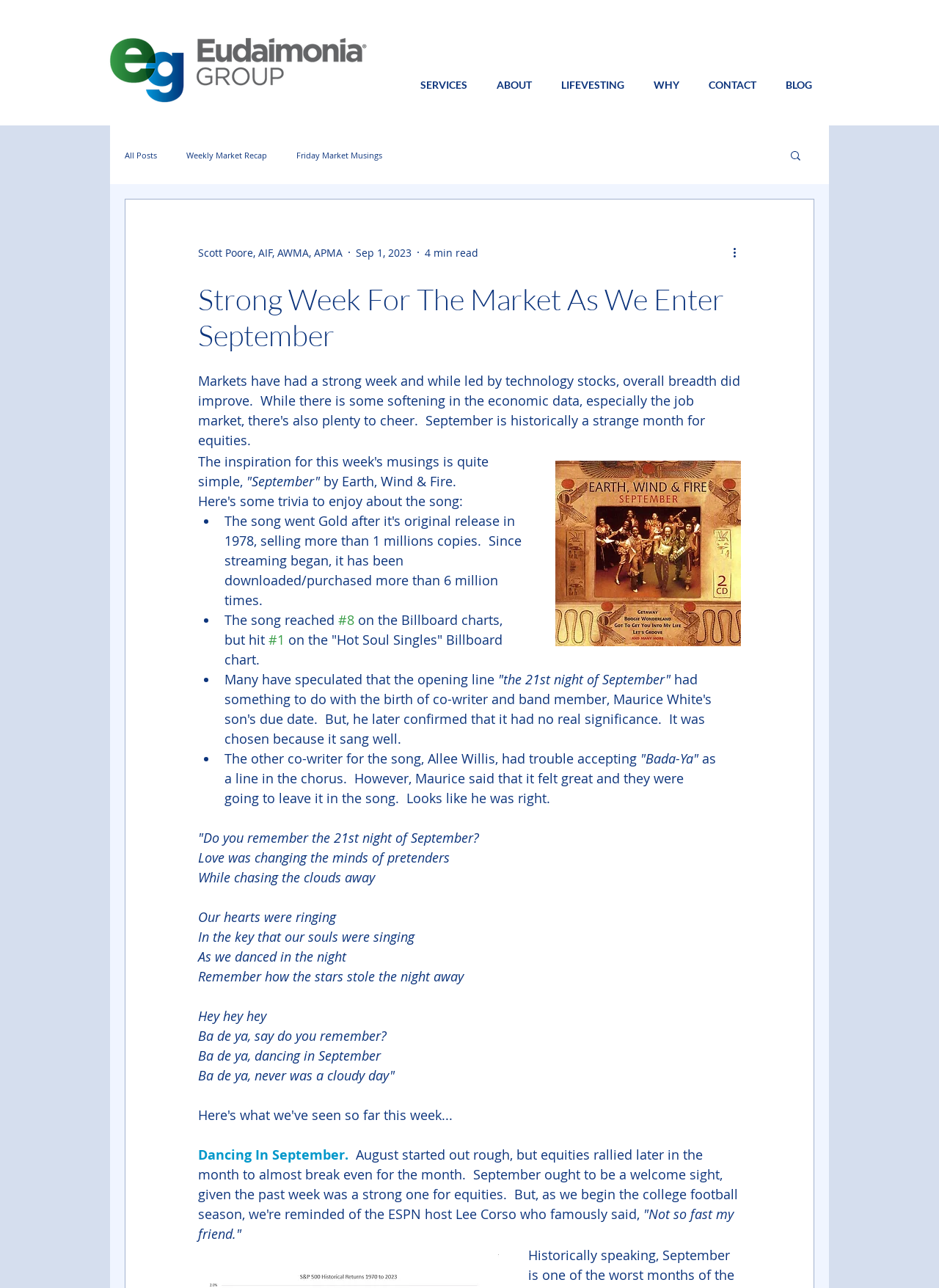Determine the bounding box coordinates of the element that should be clicked to execute the following command: "Click the 'SERVICES' link".

[0.432, 0.058, 0.513, 0.074]